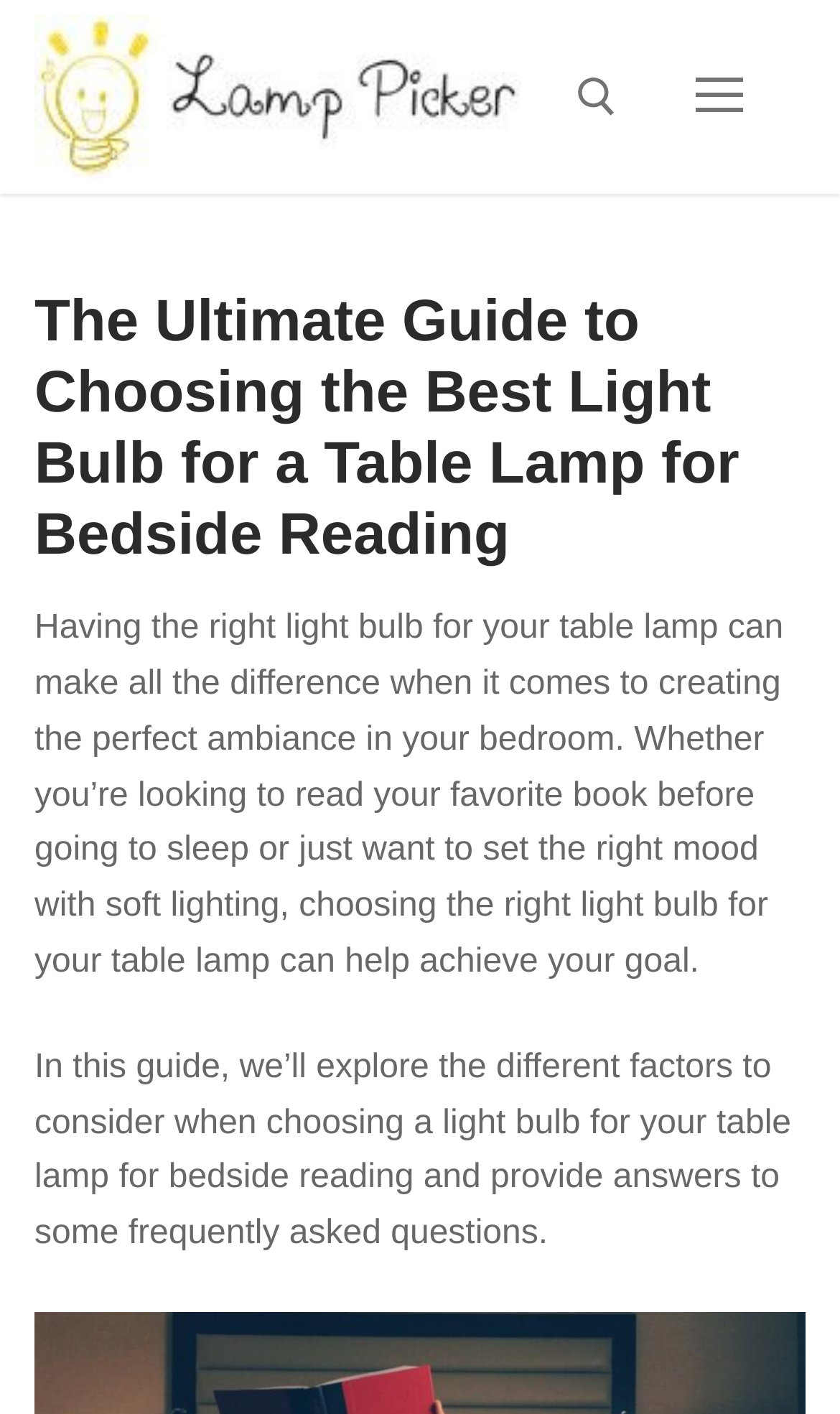Provide a one-word or brief phrase answer to the question:
What is the benefit of having the right light bulb?

Creates perfect ambiance